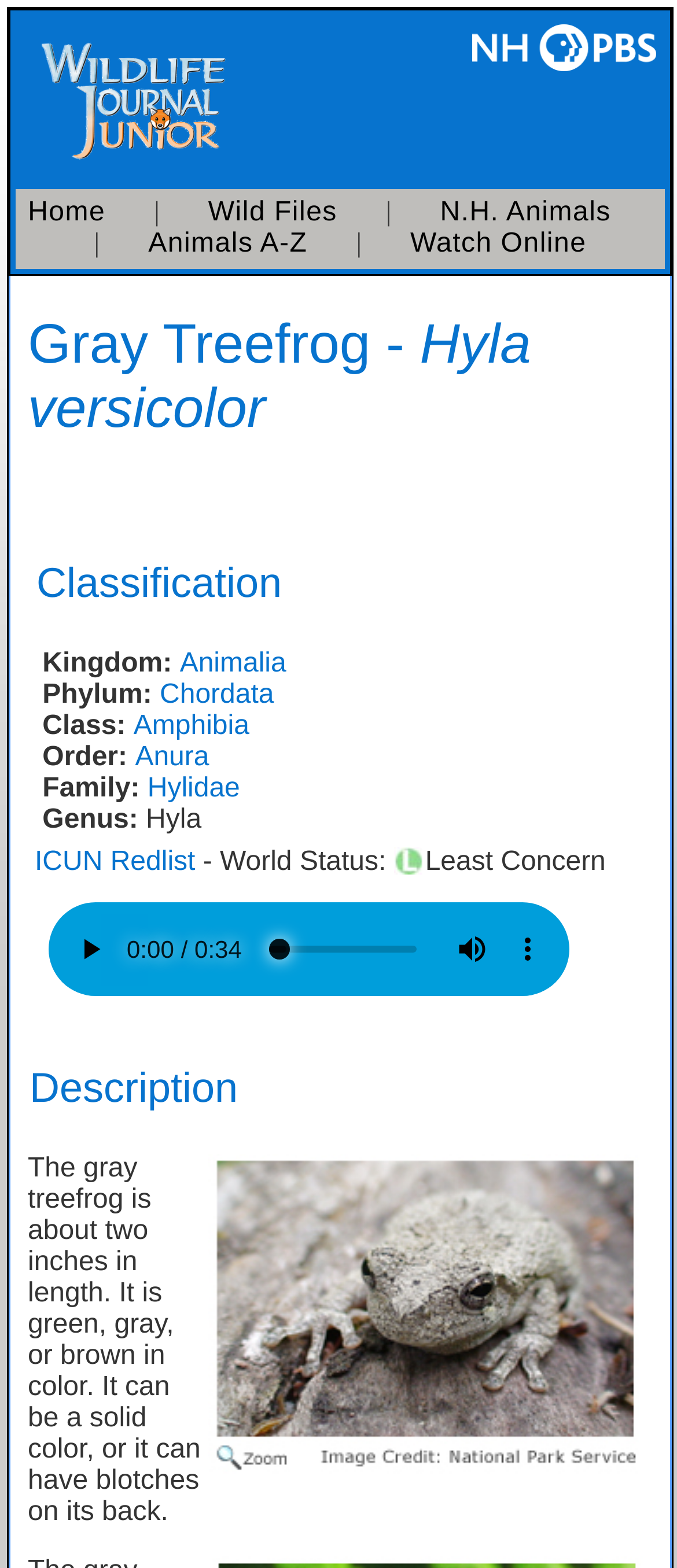What is the color of the Gray Treefrog?
Based on the visual details in the image, please answer the question thoroughly.

I found the answer by looking at the static text element that describes the Gray Treefrog, which says 'It is green, gray, or brown in color.'